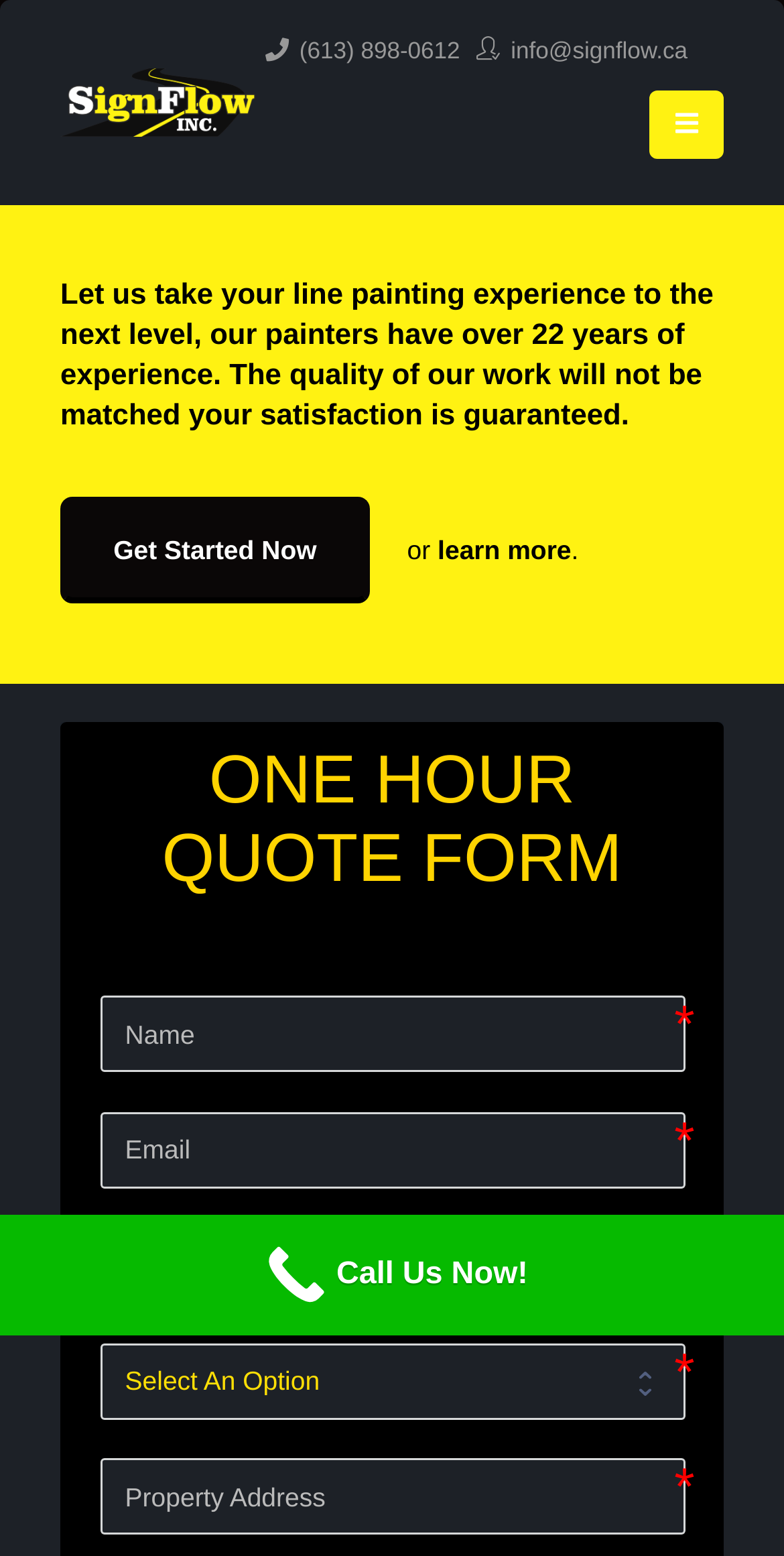Find the bounding box coordinates for the area you need to click to carry out the instruction: "Click the 'Call Us Now!' link". The coordinates should be four float numbers between 0 and 1, indicated as [left, top, right, bottom].

[0.0, 0.781, 1.0, 0.858]